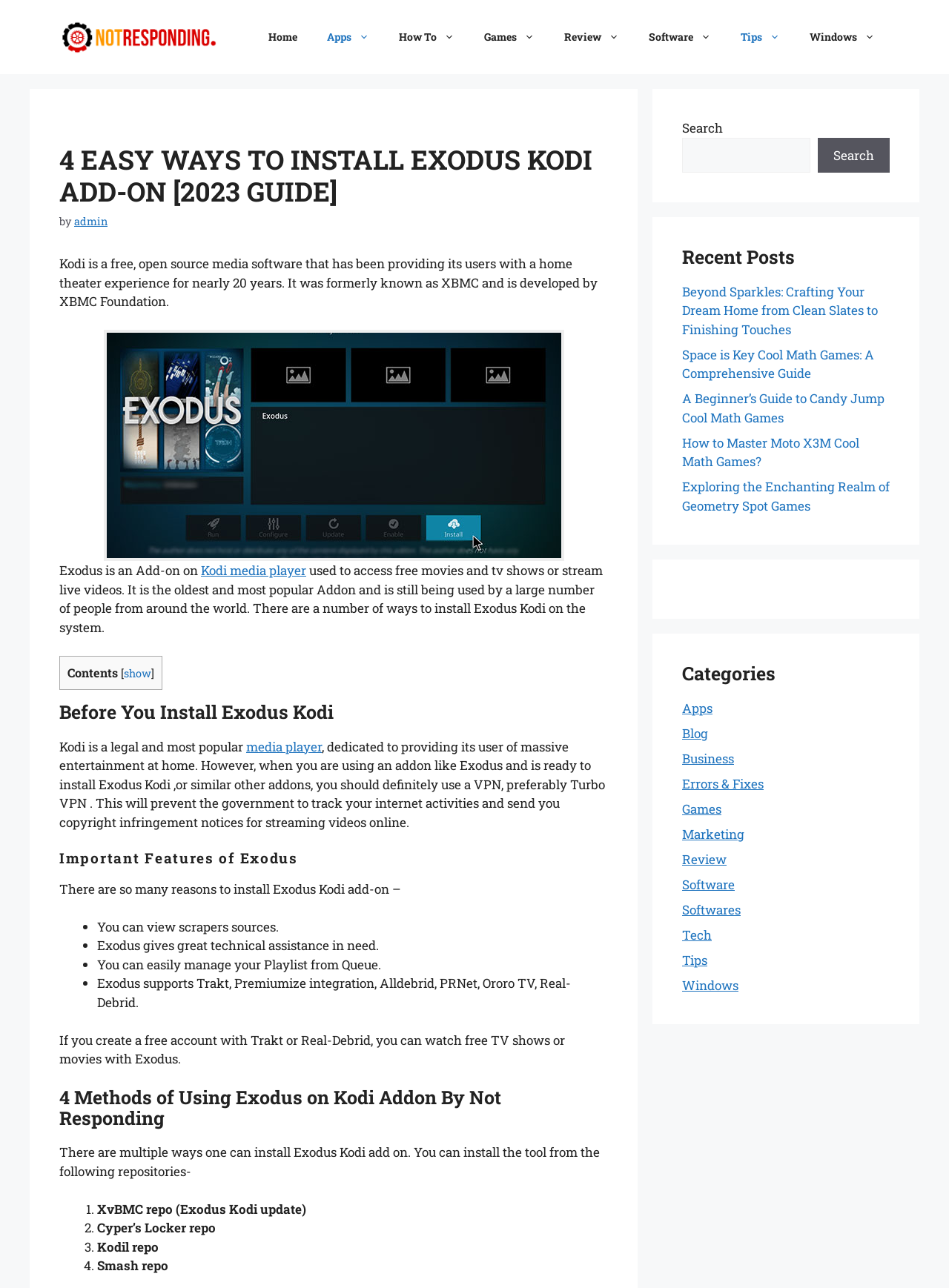Please find the bounding box coordinates of the clickable region needed to complete the following instruction: "Click on the 'Home' link". The bounding box coordinates must consist of four float numbers between 0 and 1, i.e., [left, top, right, bottom].

[0.267, 0.012, 0.329, 0.046]